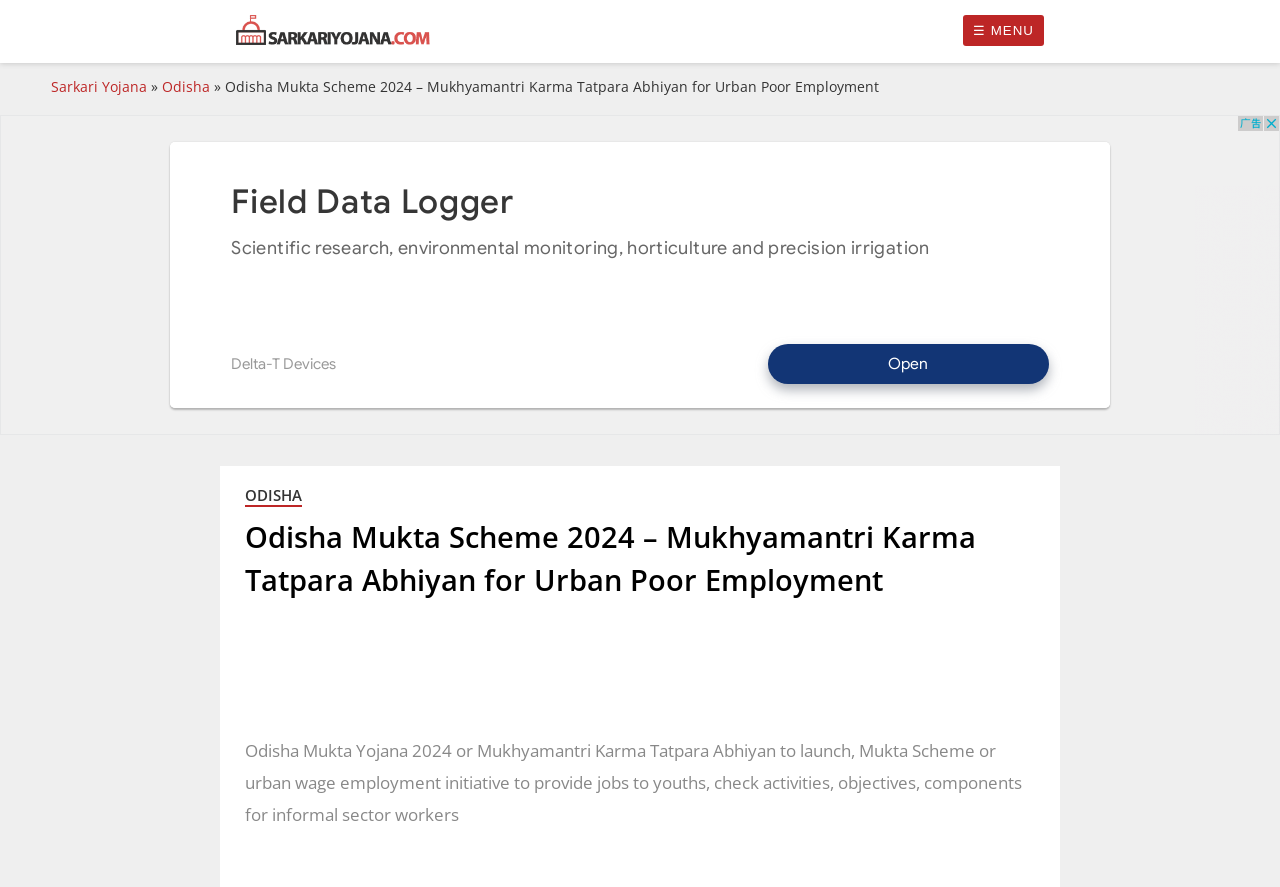Identify the bounding box coordinates for the UI element that matches this description: "Odisha".

[0.127, 0.087, 0.164, 0.108]